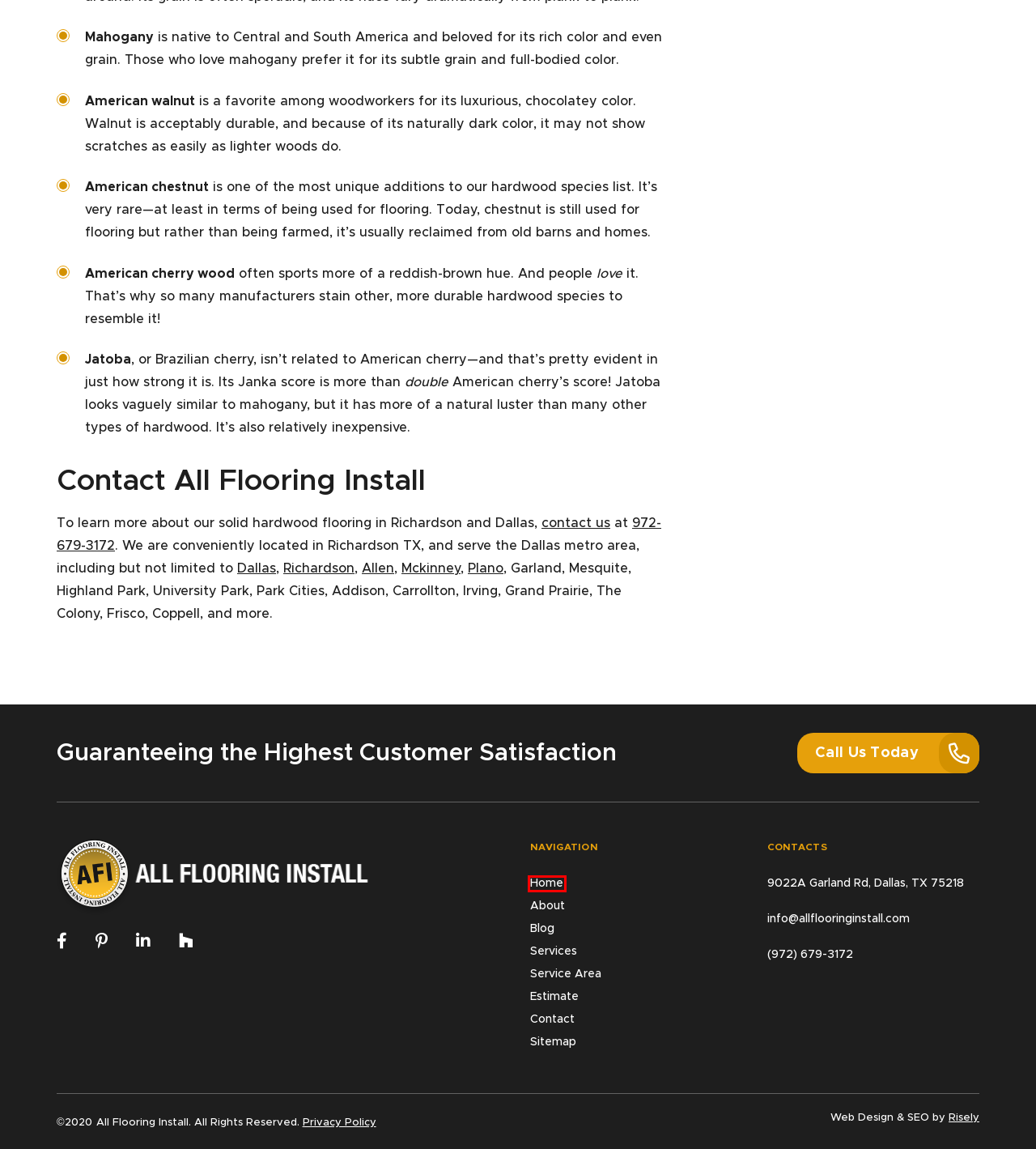Examine the screenshot of a webpage with a red bounding box around a UI element. Select the most accurate webpage description that corresponds to the new page after clicking the highlighted element. Here are the choices:
A. Sitemap - All Flooring Install
B. Privacy Policy - All Flooring Install - Dallas, Texas
C. Dallas Ceramic & Tile Flooring Installation
D. Vinyl Plank Flooring Dallas | All Flooring Install
E. Gallery - All Flooring Install
F. Dallas Service Area - All Flooring Install
G. Testimonials and Customer Reviews from All Flooring Install
H. Flooring Installation Company in Dallas, Texas

H